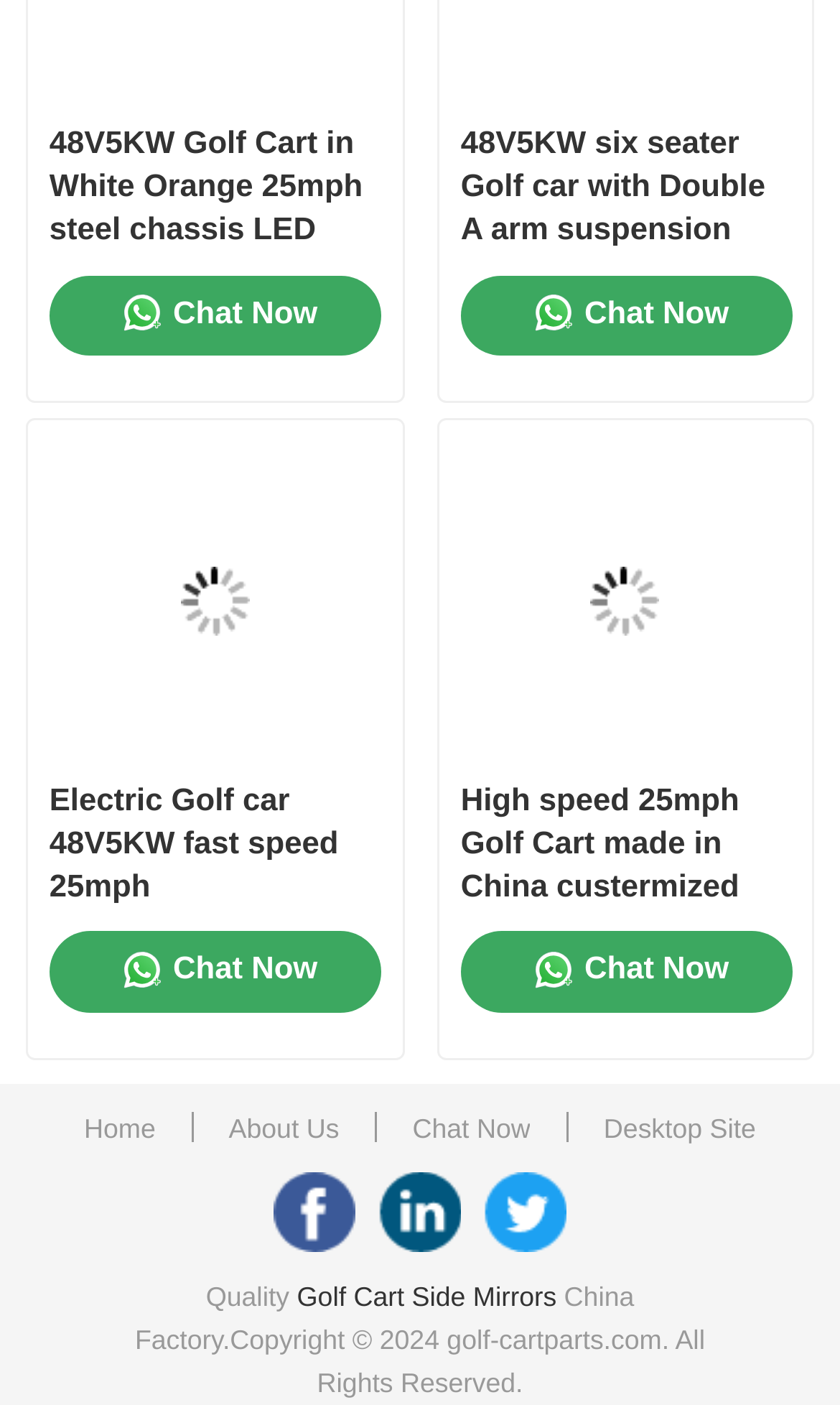Find the bounding box coordinates of the clickable element required to execute the following instruction: "Explore the 'Golf Cart Side Mirrors' product". Provide the coordinates as four float numbers between 0 and 1, i.e., [left, top, right, bottom].

[0.353, 0.912, 0.663, 0.934]